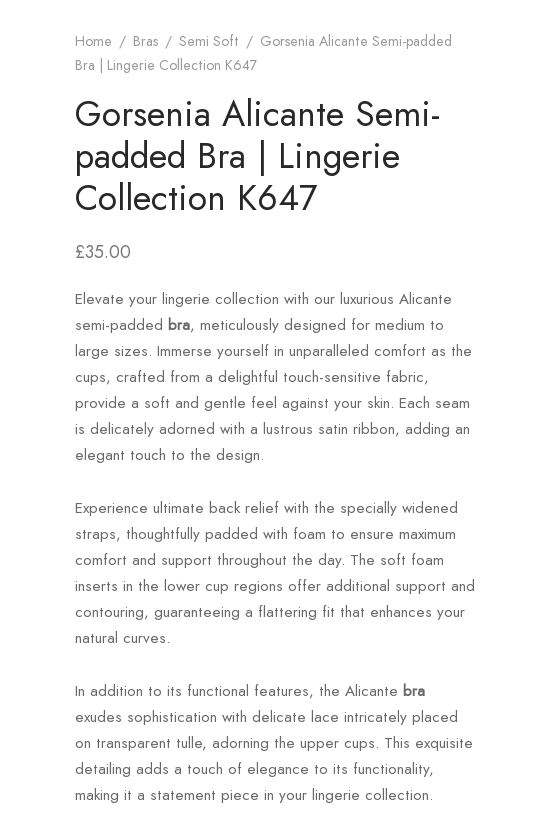What is the material of the cups in the bra?
Please answer the question with a single word or phrase, referencing the image.

Touch-sensitive fabric